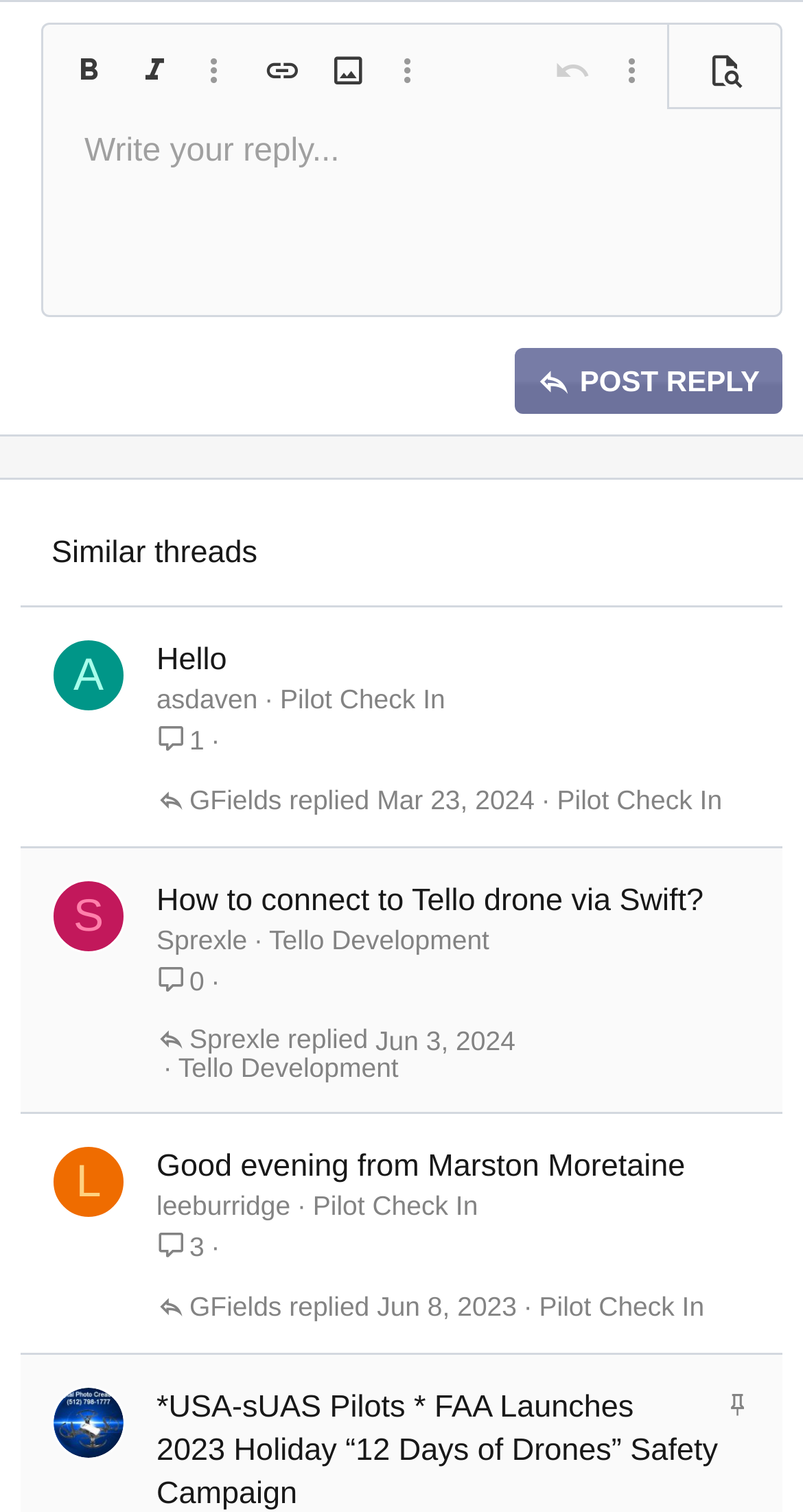What is the reaction score of the first message in the second similar thread?
Refer to the image and give a detailed answer to the query.

The first message in the second similar thread has a reaction score of 0, which is indicated by the generic element 'First message reaction score: 0'.